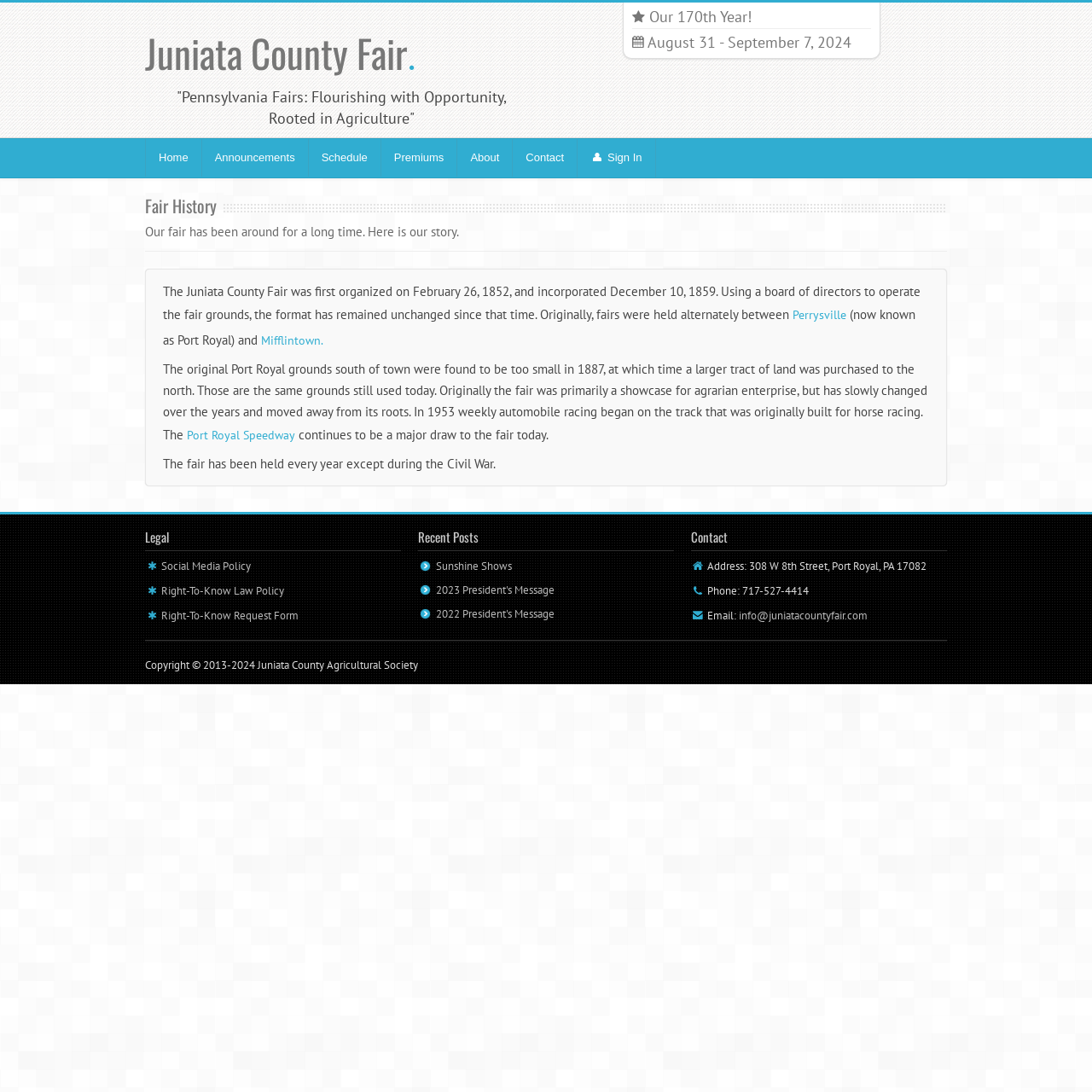Can you determine the bounding box coordinates of the area that needs to be clicked to fulfill the following instruction: "Click the link to PCWizKid's article about the mouse cursors"?

None